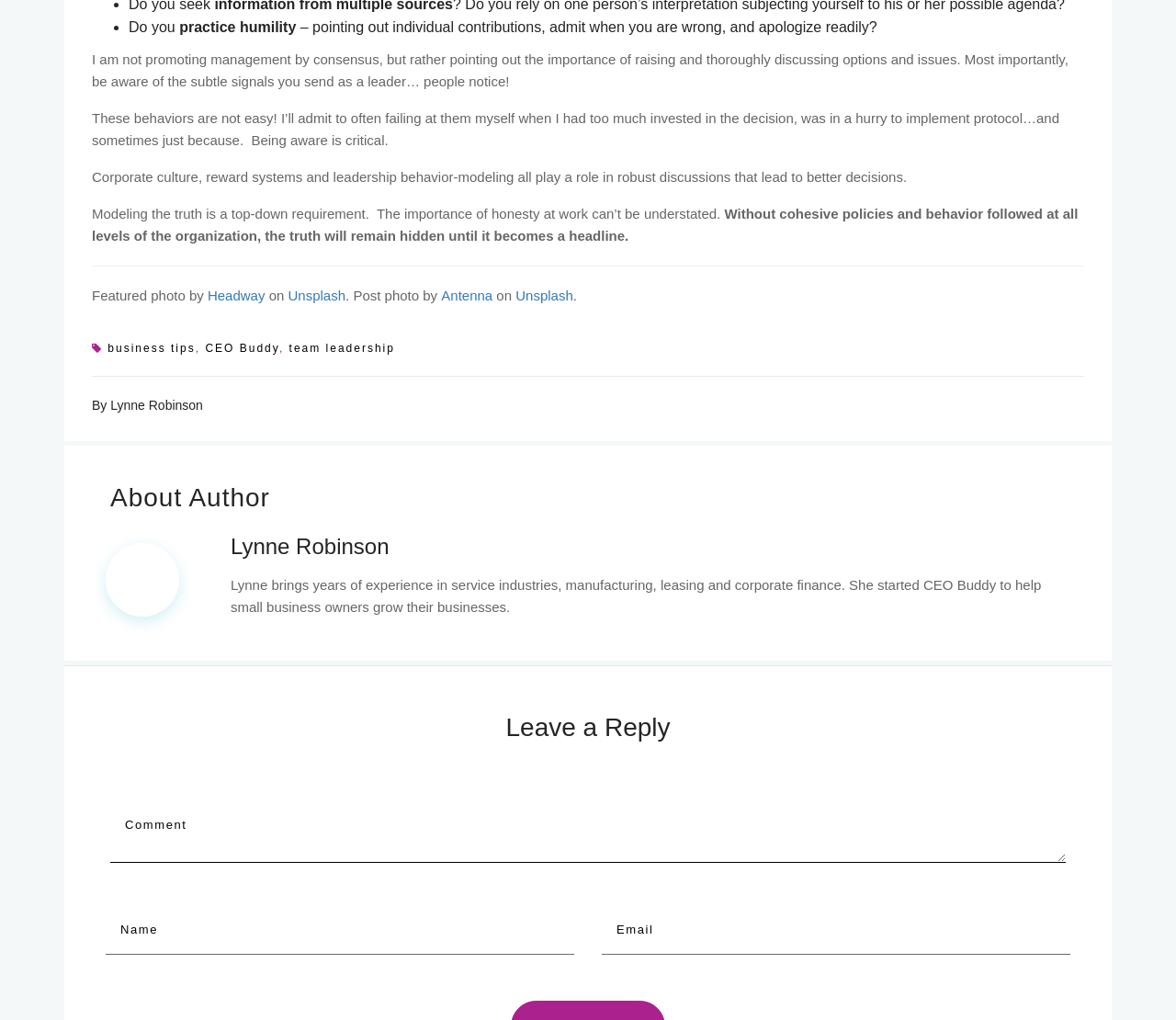What is required to leave a reply?
Answer briefly with a single word or phrase based on the image.

Comment, Name, and Email